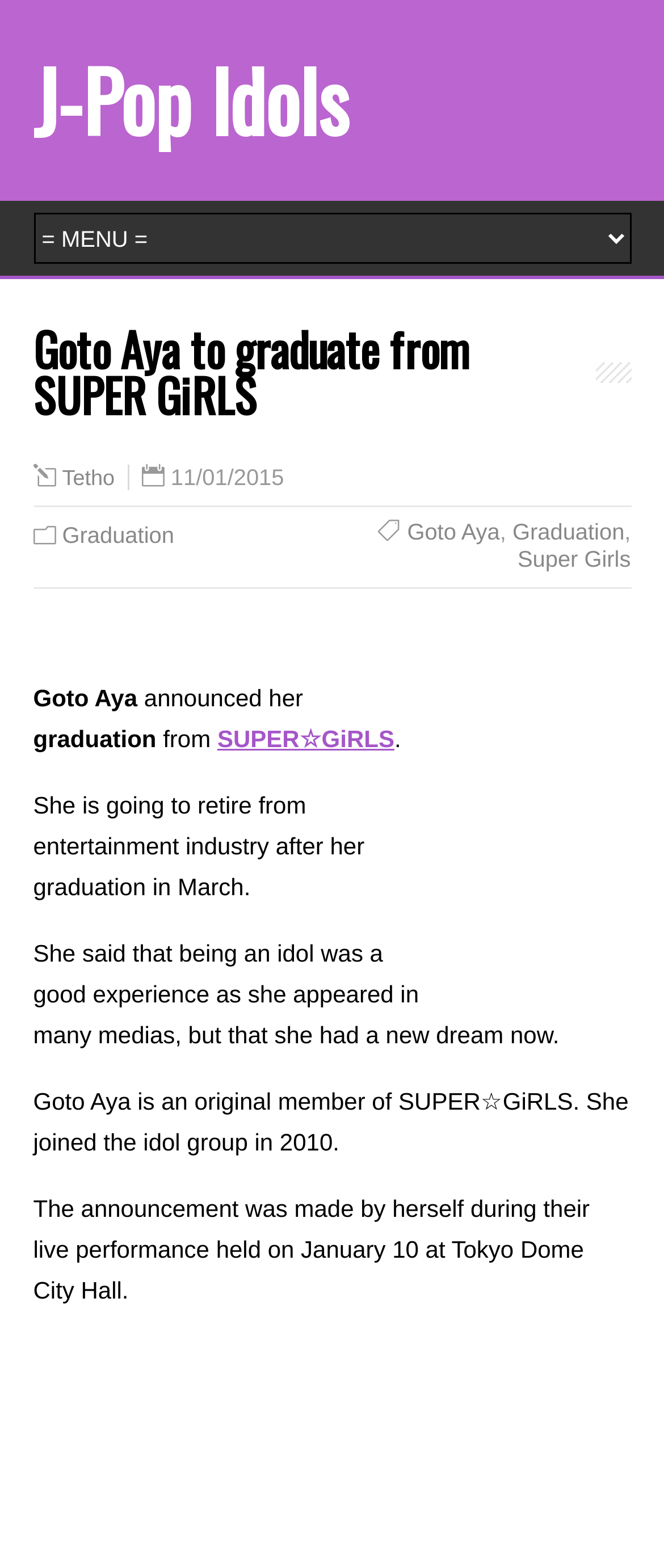Identify the bounding box coordinates of the clickable region necessary to fulfill the following instruction: "Read about Goto Aya's graduation". The bounding box coordinates should be four float numbers between 0 and 1, i.e., [left, top, right, bottom].

[0.772, 0.331, 0.94, 0.347]